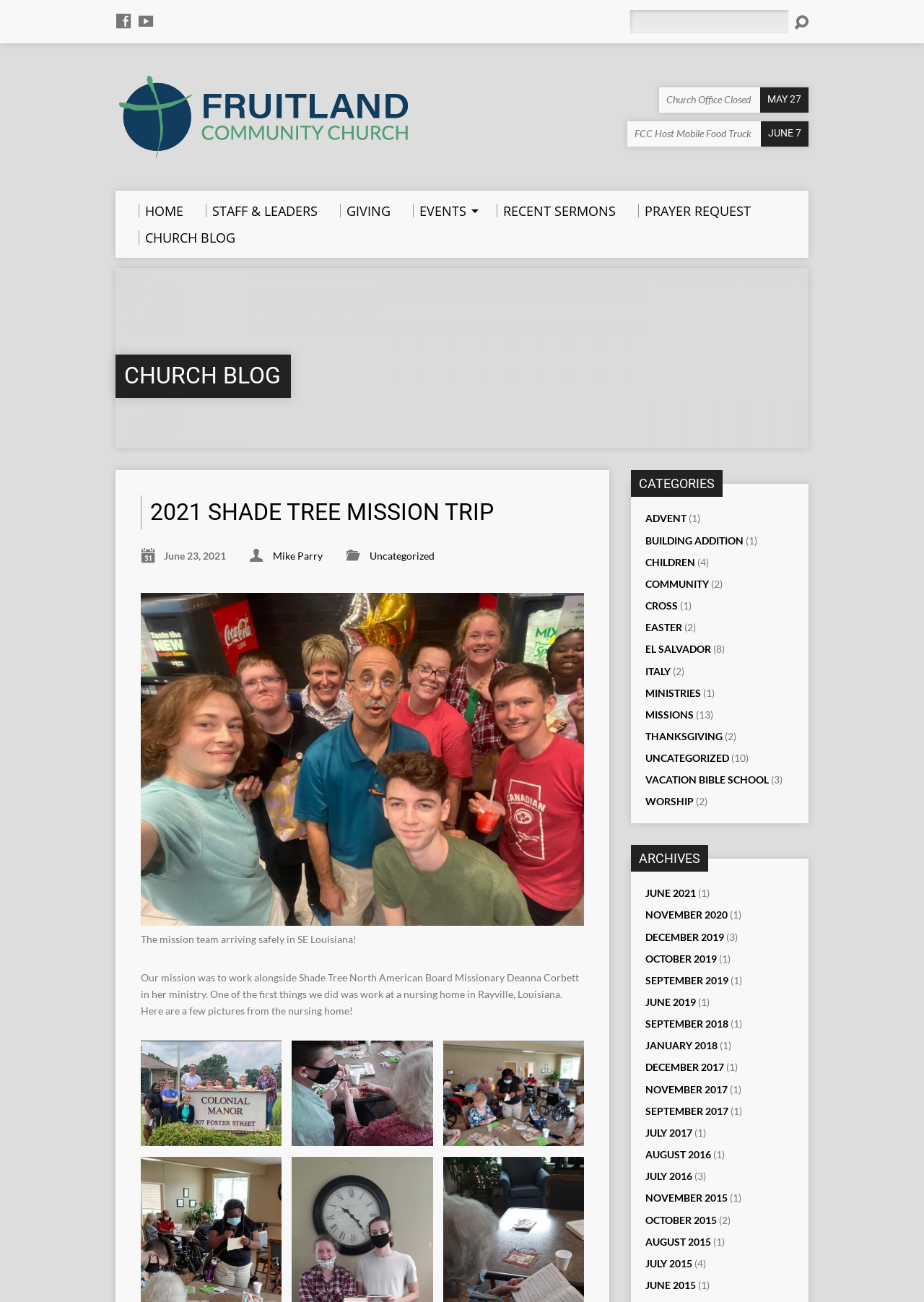Using the information shown in the image, answer the question with as much detail as possible: What is the name of the missionary mentioned in the article?

I found the answer by reading the article content, which mentions the name of the missionary, Deanna Corbett, who is associated with Shade Tree North American Board Missionary.